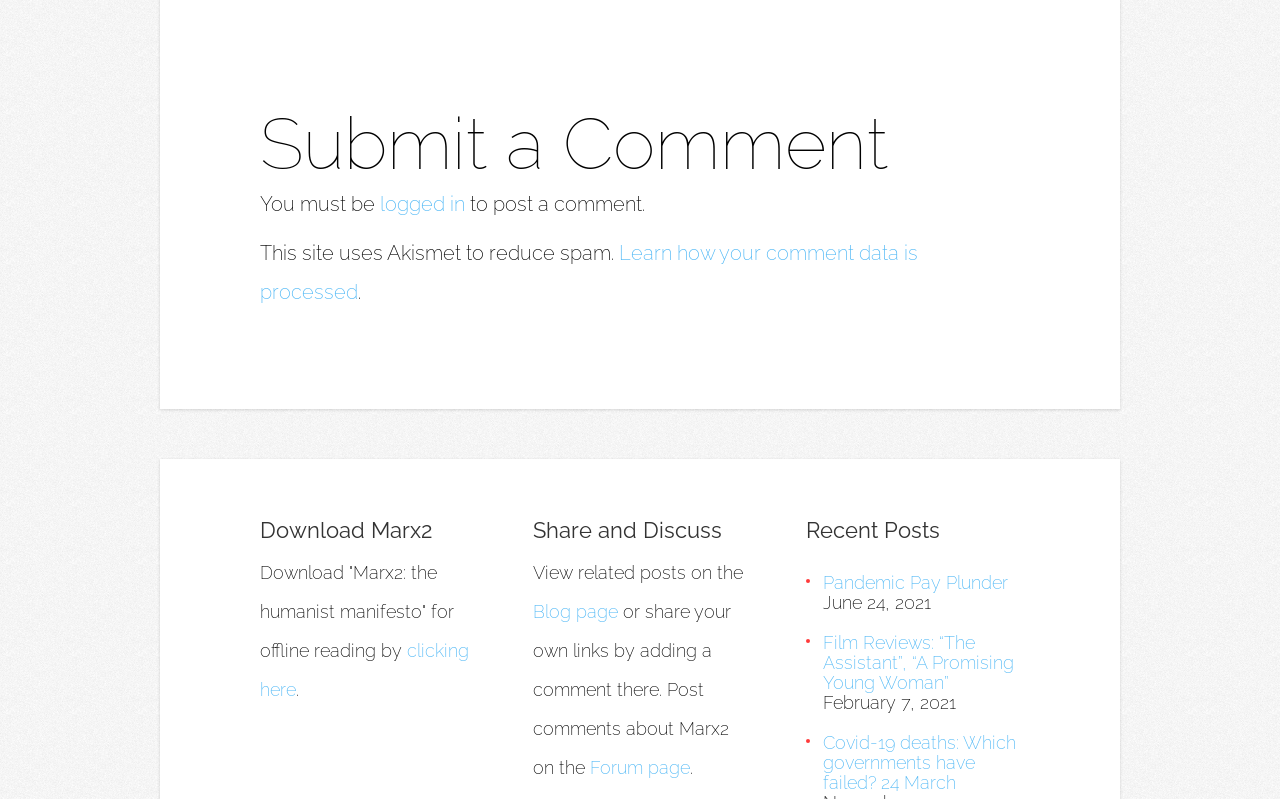Find the bounding box coordinates of the clickable region needed to perform the following instruction: "Download Marx2". The coordinates should be provided as four float numbers between 0 and 1, i.e., [left, top, right, bottom].

[0.203, 0.65, 0.37, 0.692]